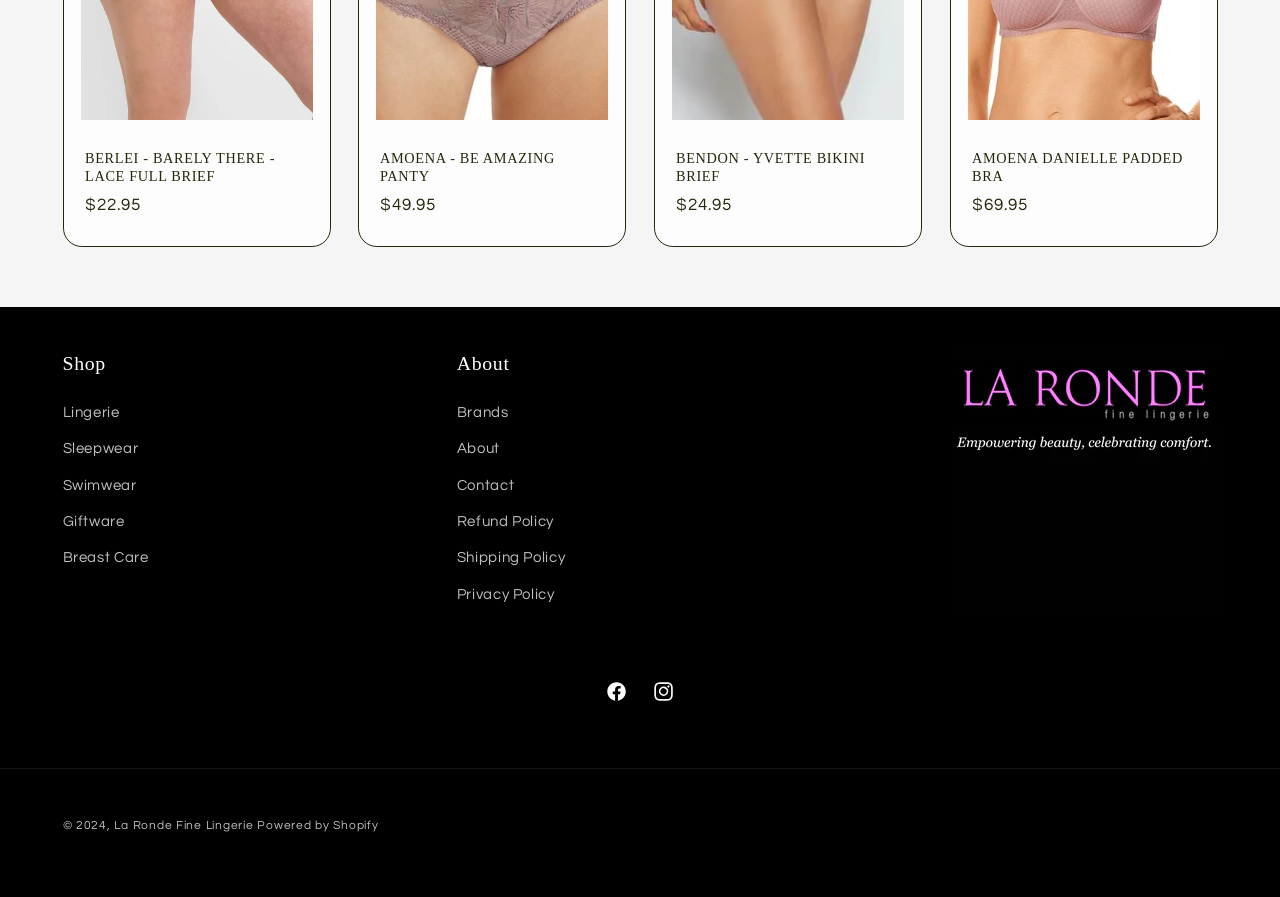What is the logo displayed at the bottom of the page?
Using the image as a reference, give a one-word or short phrase answer.

La Ronde Fine Lingerie Logo